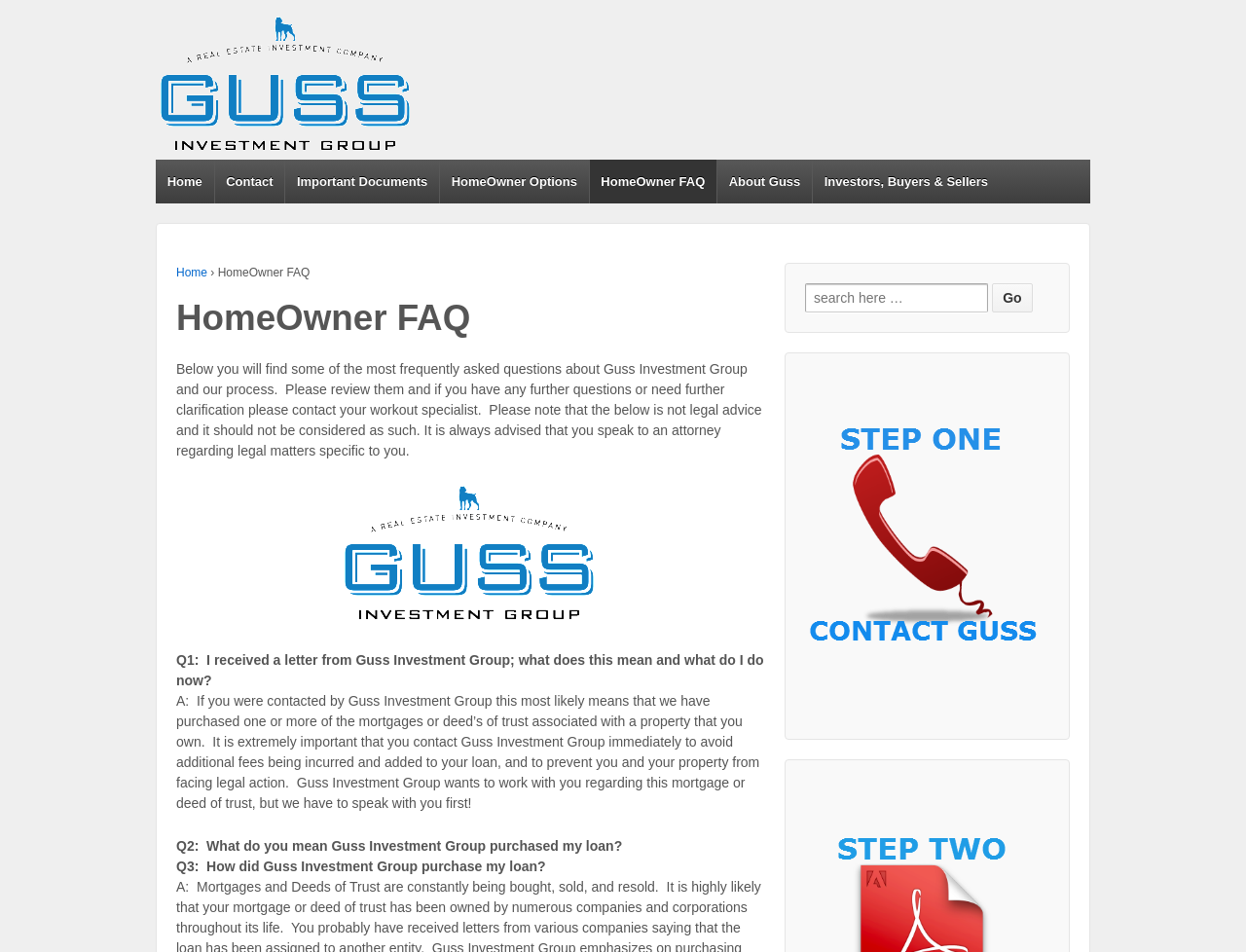Locate the bounding box coordinates of the clickable part needed for the task: "Click on HomeOwner FAQ".

[0.472, 0.168, 0.575, 0.214]